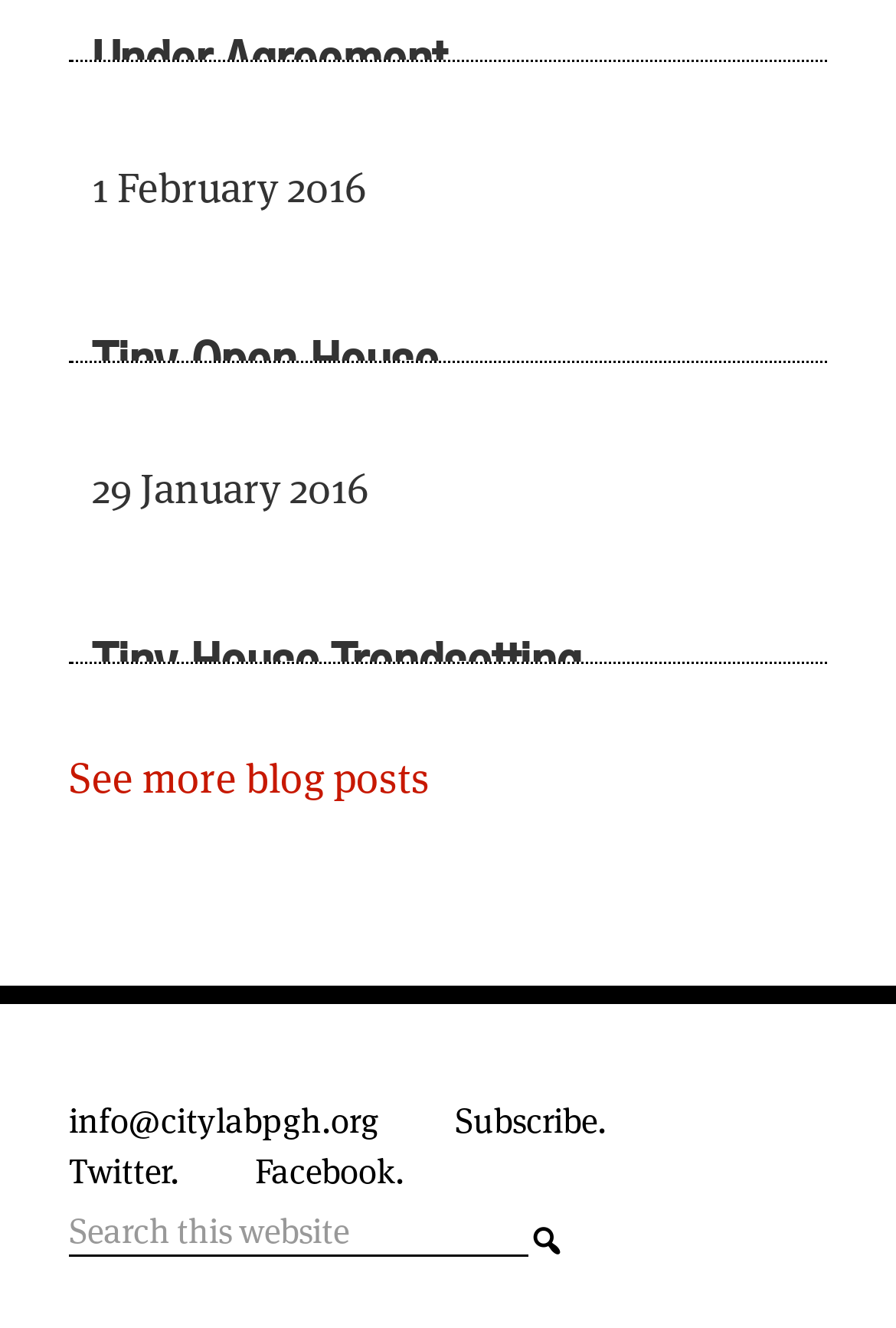Please identify the bounding box coordinates of the element on the webpage that should be clicked to follow this instruction: "Go to 'See more blog posts'". The bounding box coordinates should be given as four float numbers between 0 and 1, formatted as [left, top, right, bottom].

[0.077, 0.566, 0.479, 0.606]